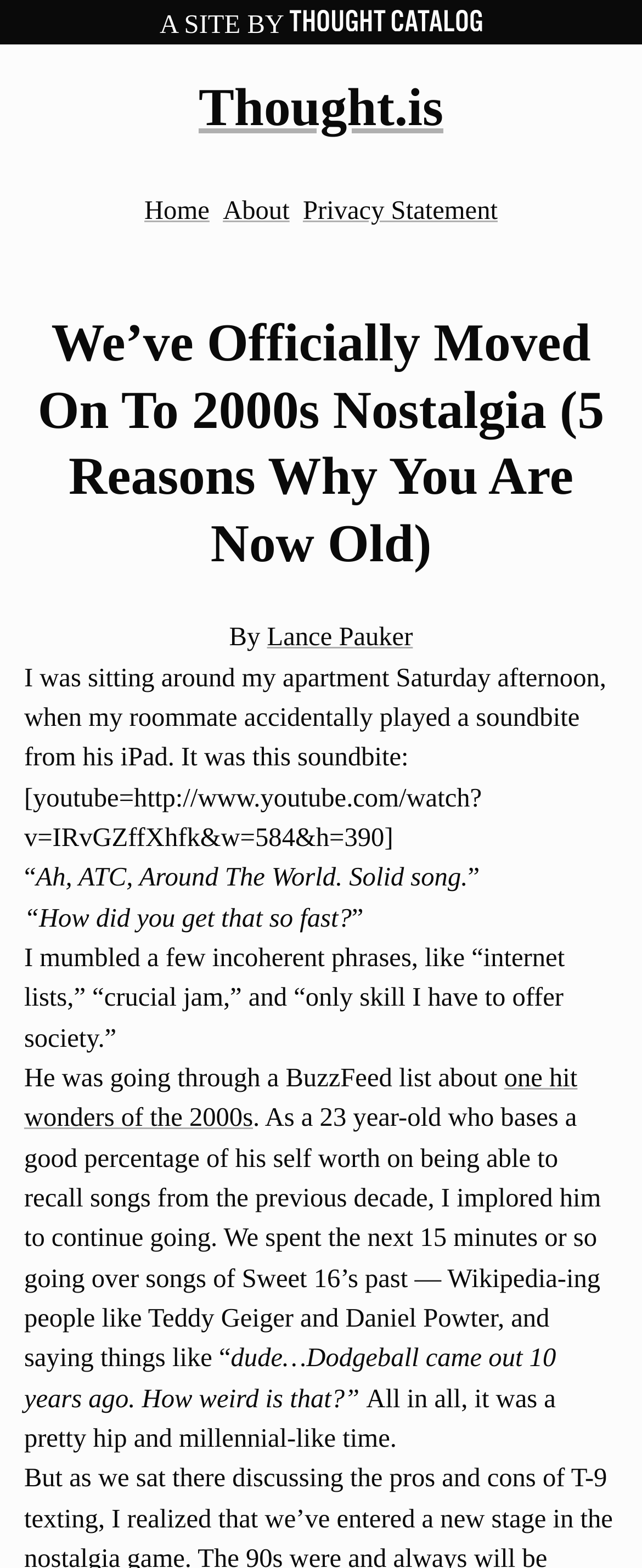What is the name of the song mentioned in the article?
Based on the image, answer the question in a detailed manner.

The name of the song can be found in the article, where it says 'Ah, ATC, Around The World. Solid song.'